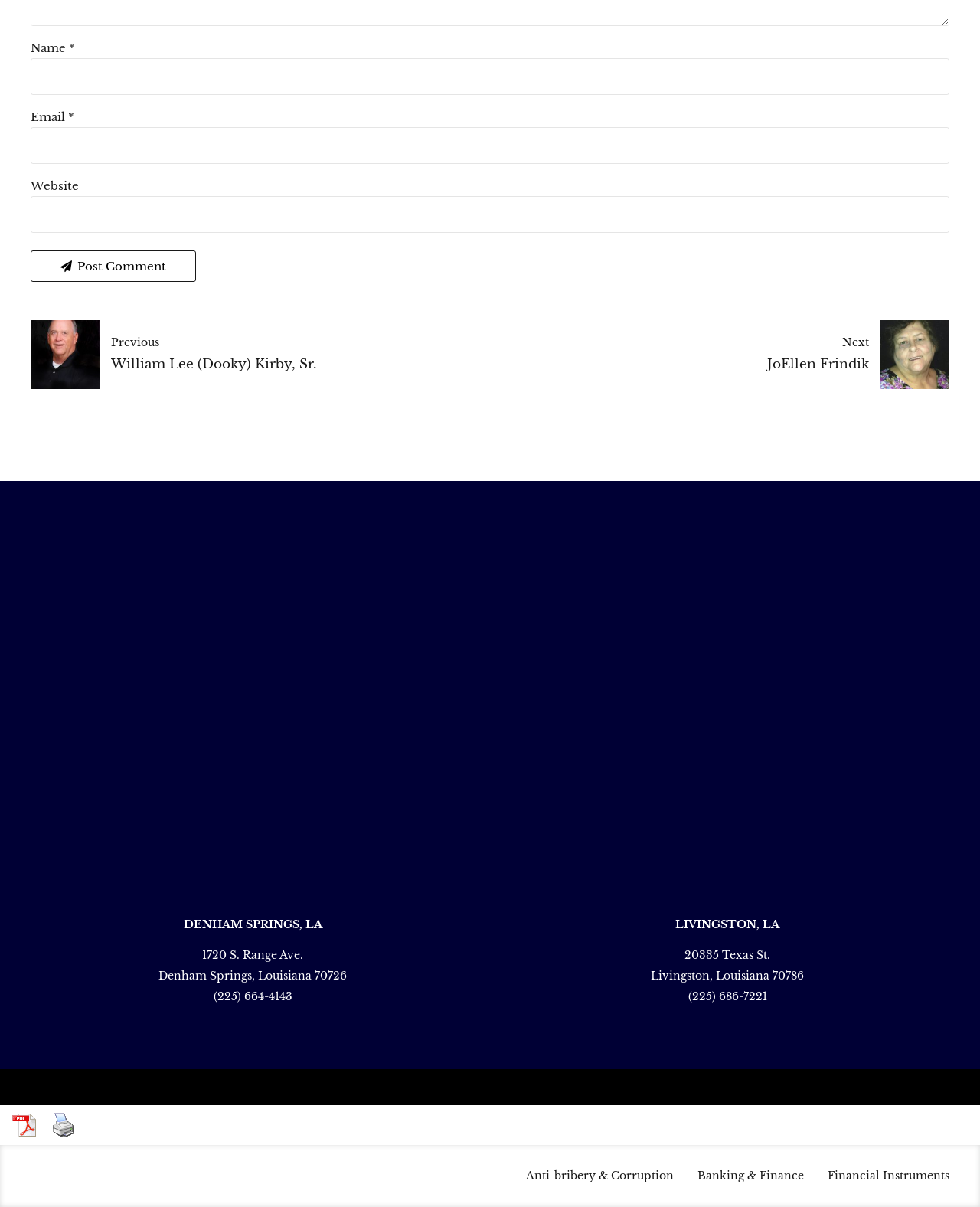What is the address of the location in Denham Springs, LA?
Refer to the image and provide a one-word or short phrase answer.

1720 S. Range Ave.